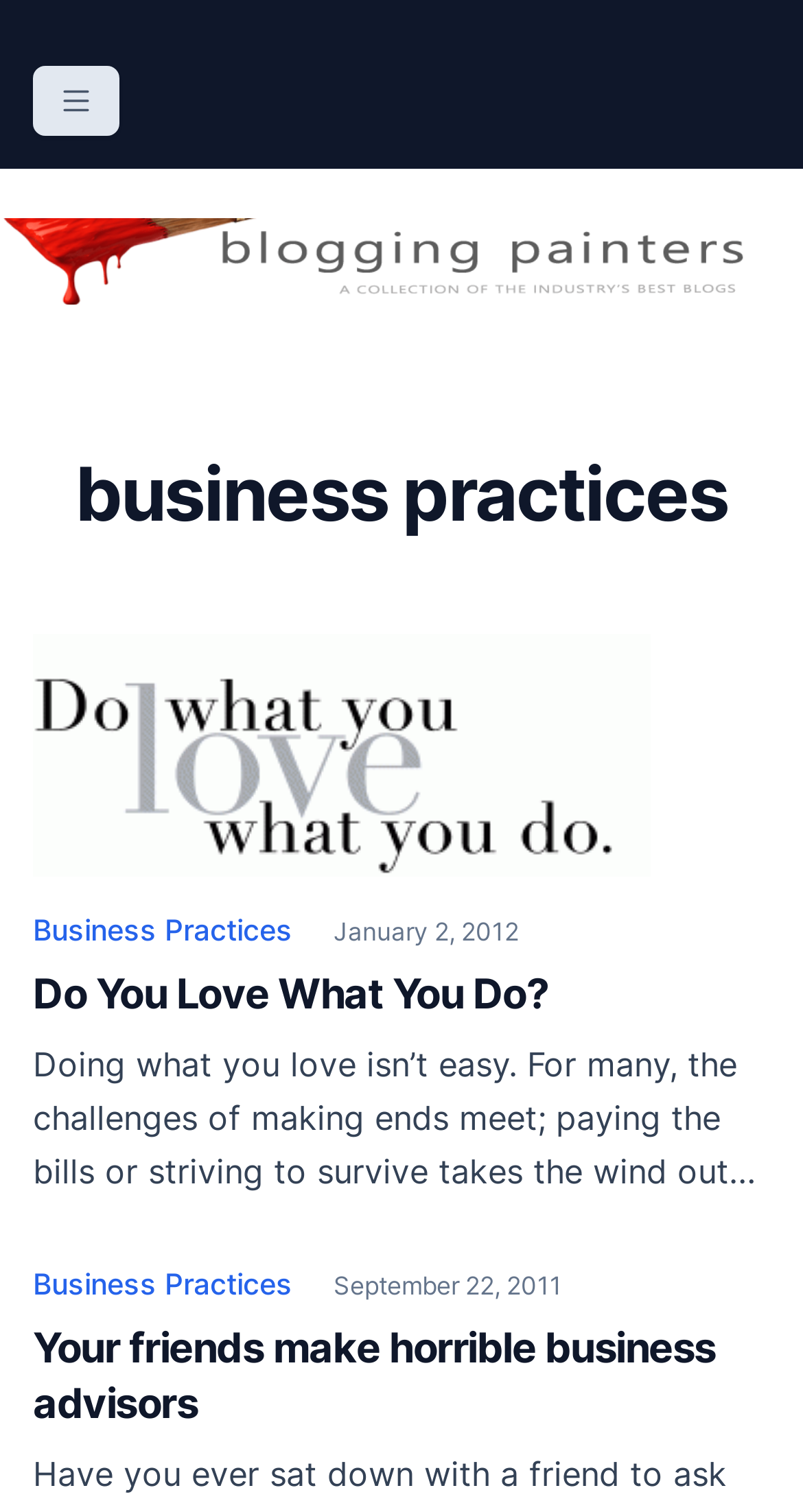Offer an in-depth caption of the entire webpage.

The webpage is a blog focused on business practices in the painting industry. At the top left, there is a logo of "The Blogging Painters" and a button to expand the primary menu. To the right of the logo, there is a static text describing the website as "The Online Resource for the Painting Industry". 

Below the logo, there is a header section with a heading "business practices" in a prominent font size. Underneath the header, there are three articles or blog posts. The first article has a link to "Business Practices" and a timestamp of "January 2, 2012". The article's title is "Do You Love What You Do?" and it has a brief summary of text describing the challenges of making a living doing what one loves. 

The second article also has a link to "Business Practices" and a timestamp of "September 22, 2011". The article's title is "Your friends make horrible business advisors" and it likely discusses the pitfalls of taking business advice from friends. 

Throughout the webpage, there are several links to different articles or categories, including "Business Practices" and specific article titles. The overall layout is organized, with clear headings and concise text, making it easy to navigate and read.